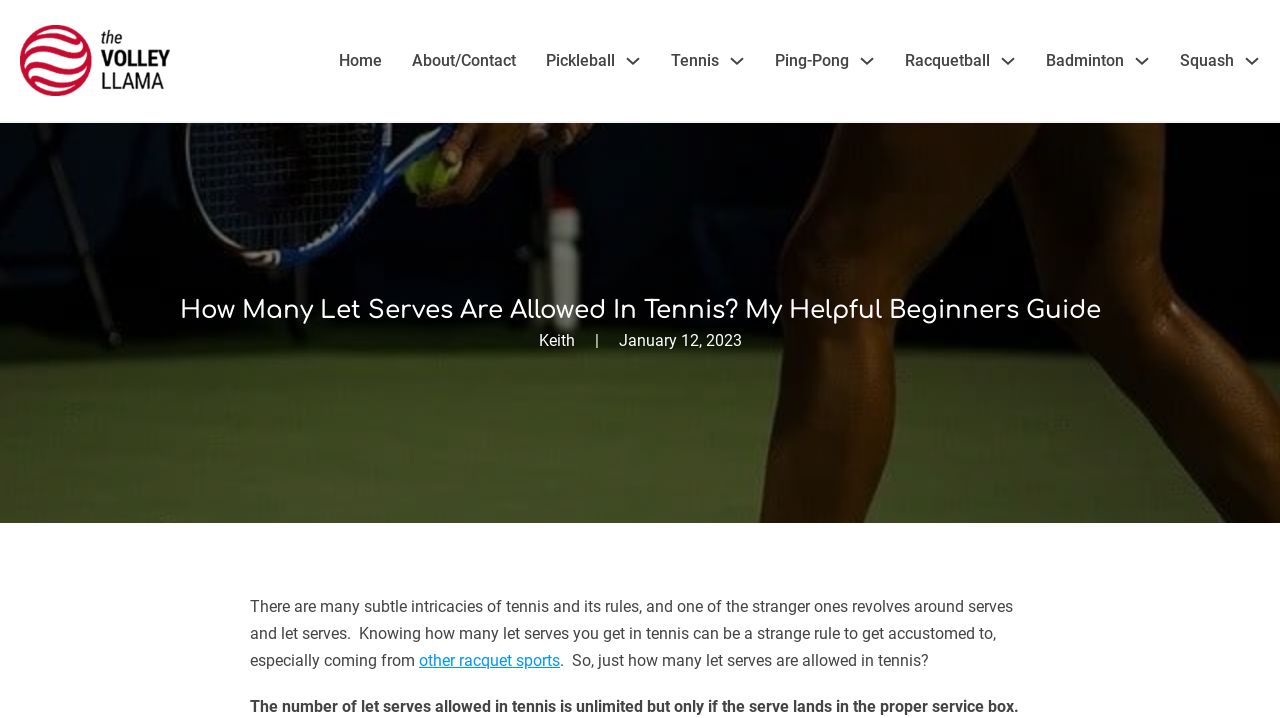Please specify the bounding box coordinates of the element that should be clicked to execute the given instruction: 'Read the article by Keith'. Ensure the coordinates are four float numbers between 0 and 1, expressed as [left, top, right, bottom].

[0.421, 0.461, 0.449, 0.487]